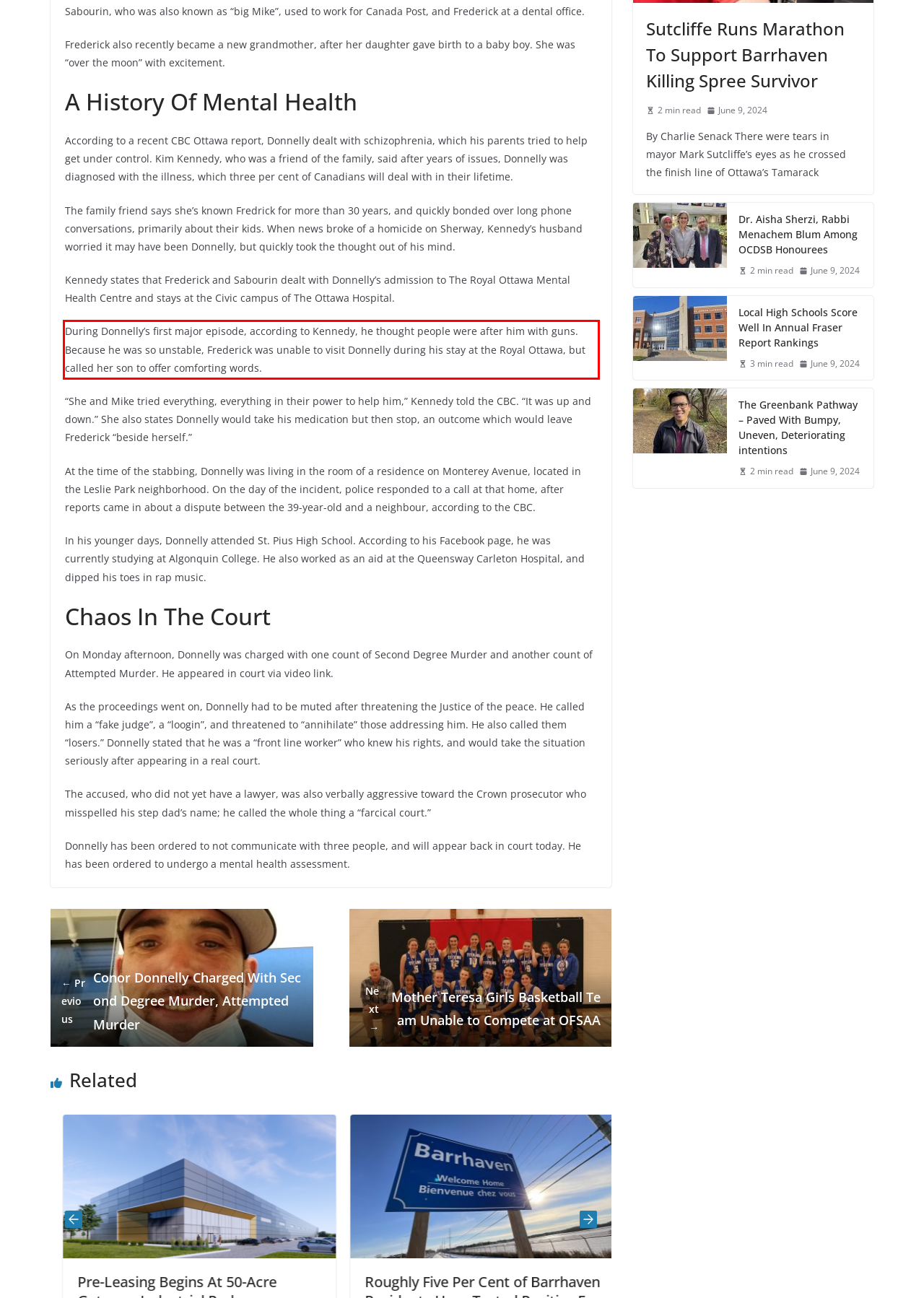Please perform OCR on the UI element surrounded by the red bounding box in the given webpage screenshot and extract its text content.

During Donnelly’s first major episode, according to Kennedy, he thought people were after him with guns. Because he was so unstable, Frederick was unable to visit Donnelly during his stay at the Royal Ottawa, but called her son to offer comforting words.